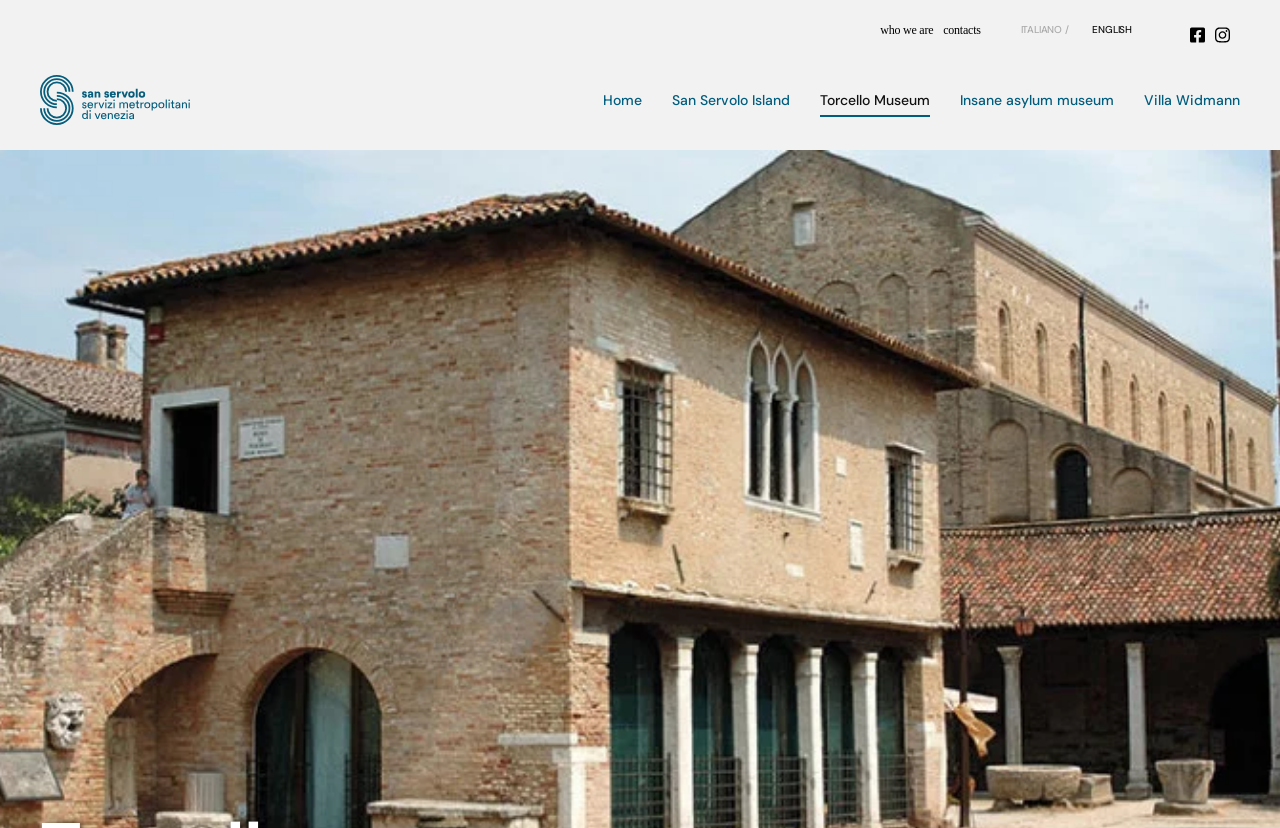Find the bounding box coordinates corresponding to the UI element with the description: "contacts". The coordinates should be formatted as [left, top, right, bottom], with values as floats between 0 and 1.

[0.737, 0.028, 0.766, 0.045]